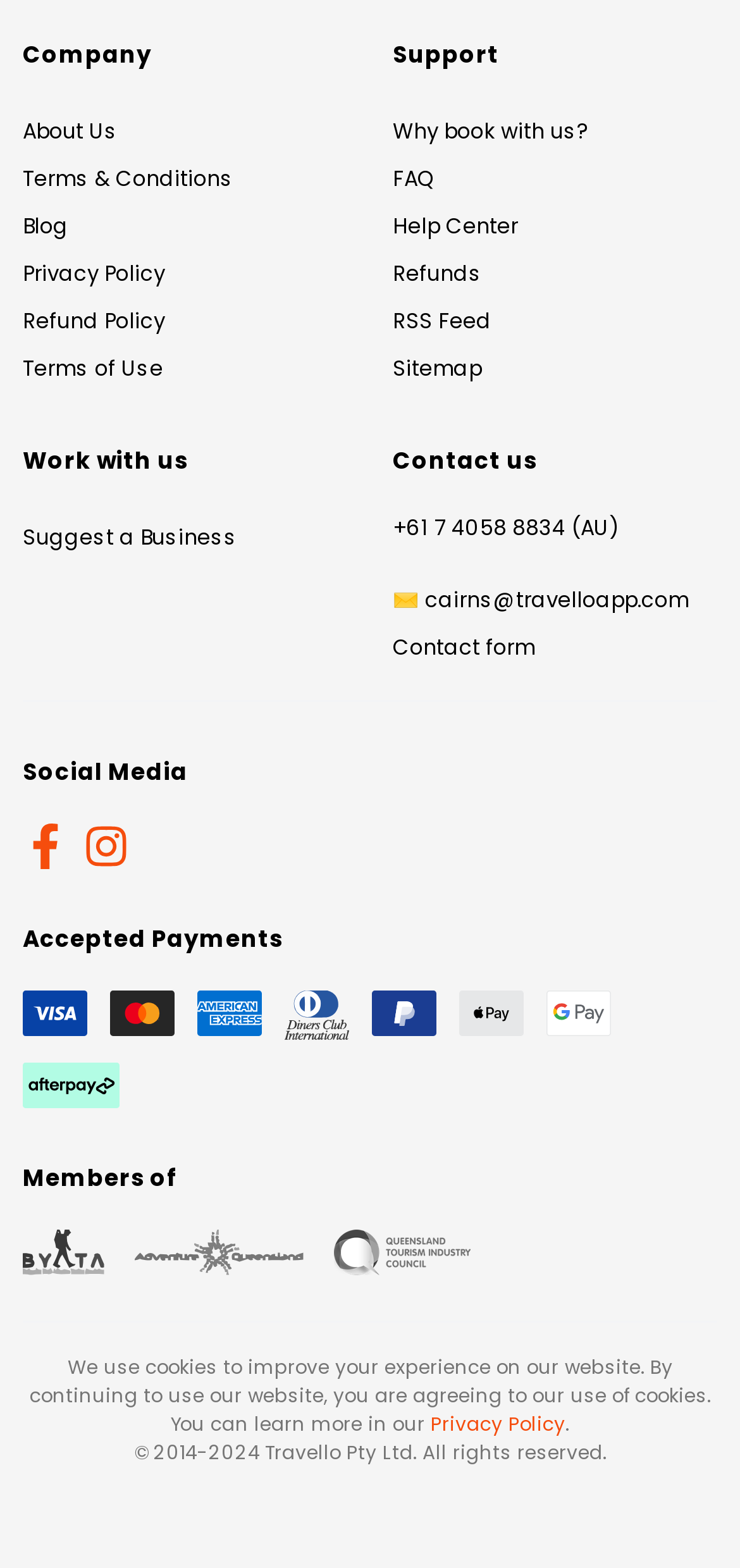What organizations is the company a member of?
Refer to the image and respond with a one-word or short-phrase answer.

BYATA, Adventure Queensland